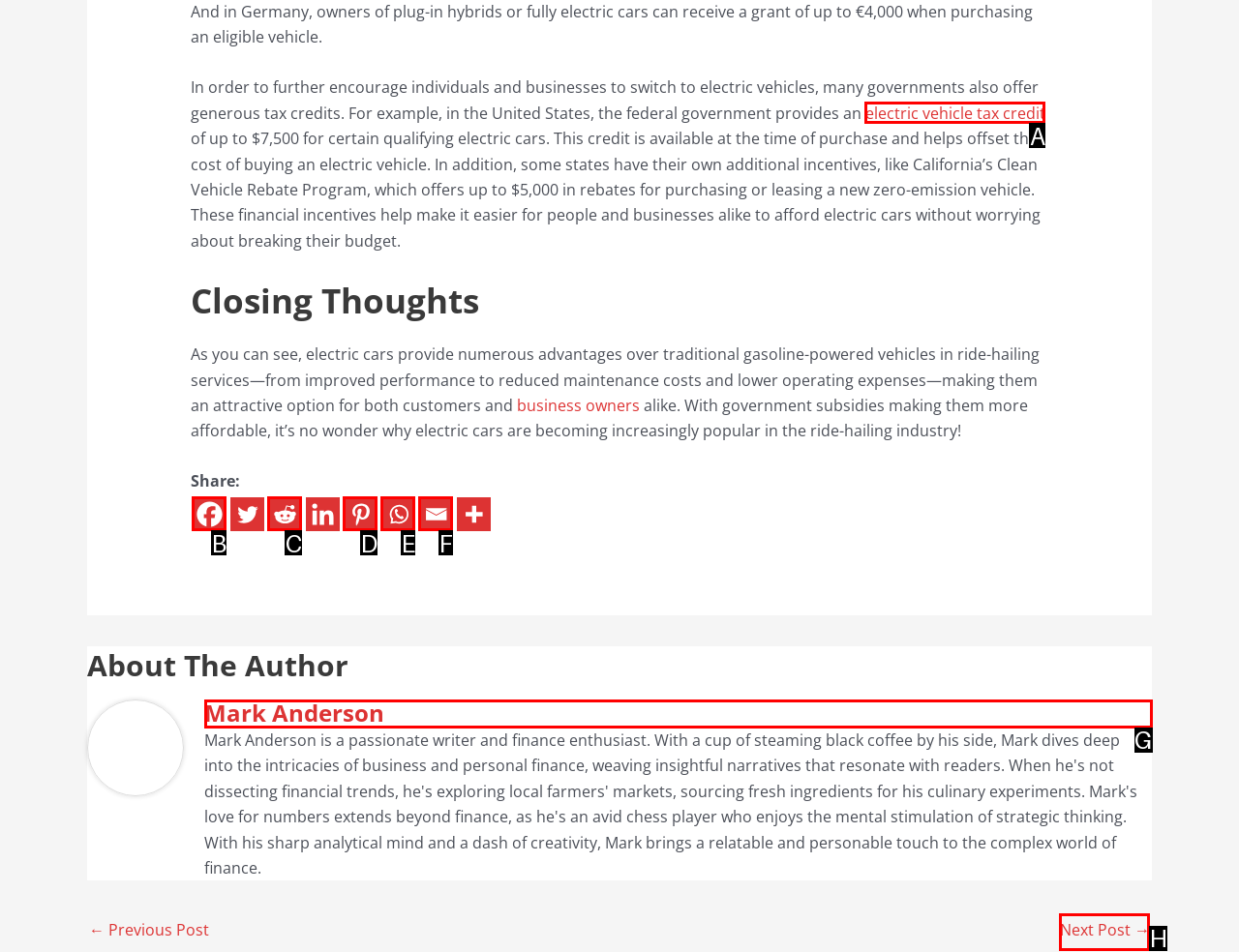Choose the HTML element that needs to be clicked for the given task: Go to the next post Respond by giving the letter of the chosen option.

H